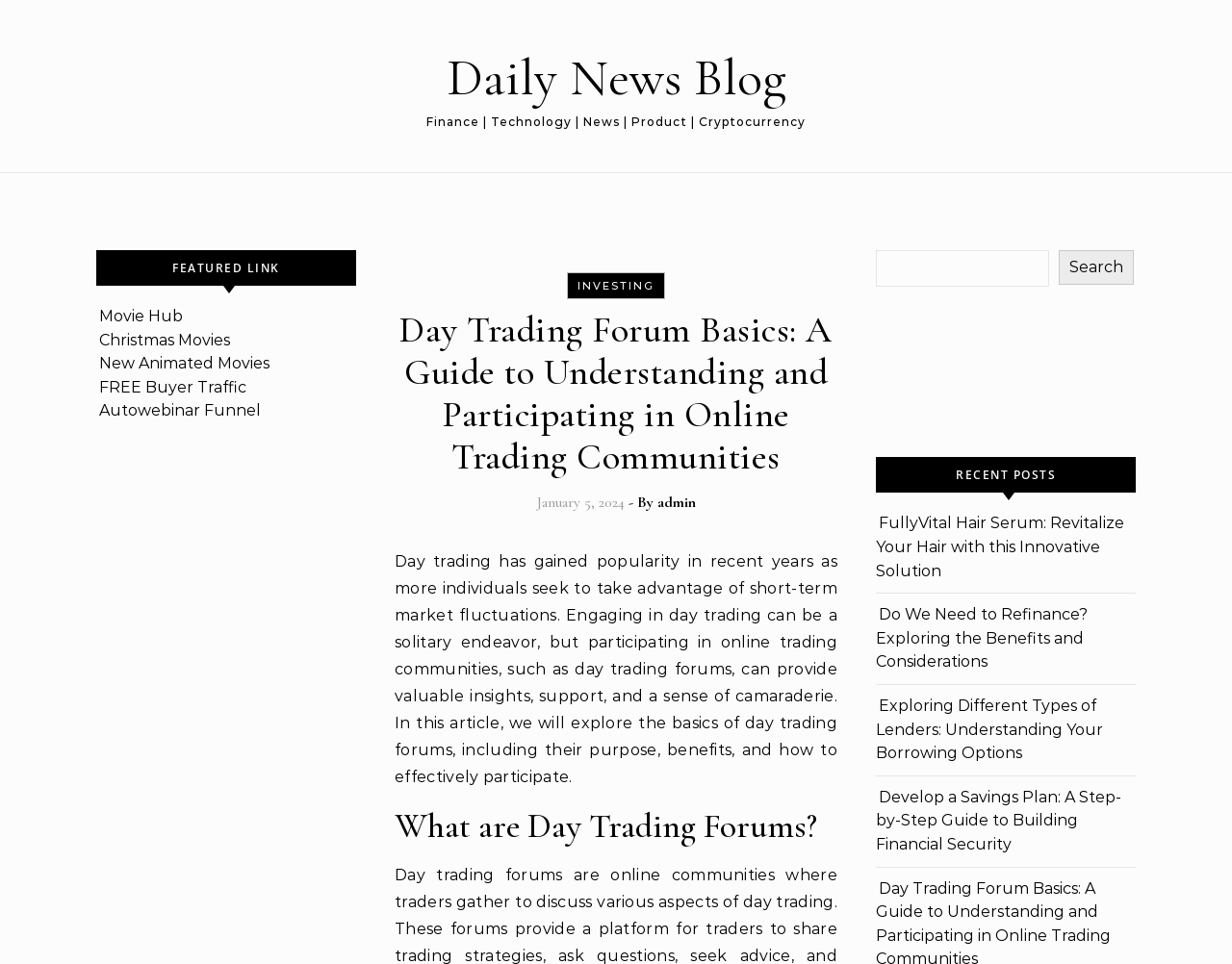Given the element description: "FREE Buyer Traffic", predict the bounding box coordinates of the UI element it refers to, using four float numbers between 0 and 1, i.e., [left, top, right, bottom].

[0.08, 0.392, 0.2, 0.411]